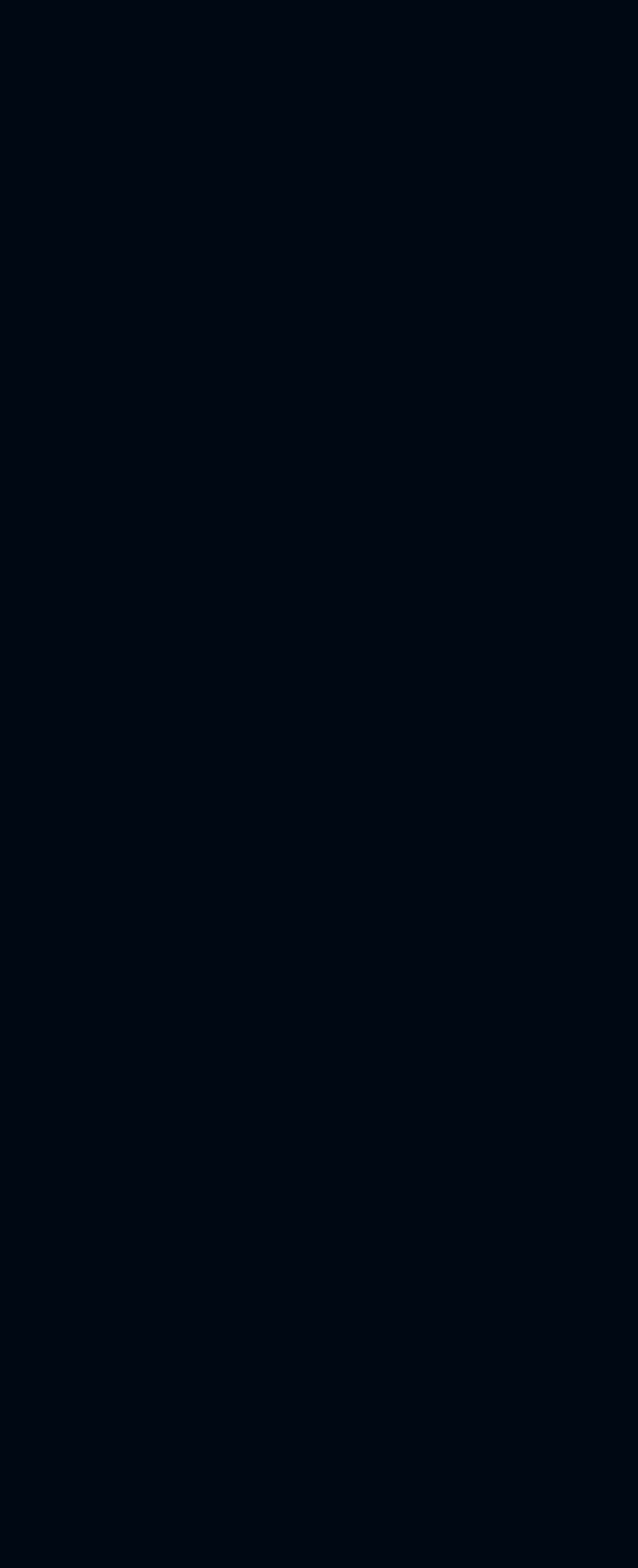Determine the bounding box coordinates of the clickable area required to perform the following instruction: "Explore Banking and company services". The coordinates should be represented as four float numbers between 0 and 1: [left, top, right, bottom].

[0.123, 0.284, 0.808, 0.326]